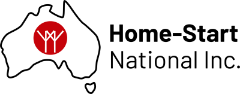Explain the scene depicted in the image, including all details.

The image features the logo of Home-Start National Inc., a community organization that assists families in need. The logo prominently displays the outline of Australia, symbolizing its national reach, with a stylized graphic in red depicting three figures—representing support and connection—encircled at the top. Below the graphic, the organization's name "Home-Start National Inc." is displayed in a bold, modern font, emphasizing its commitment to community service and family support. The overall design reflects warmth and inclusivity, aligning with the organization's mission to help families across Australia.